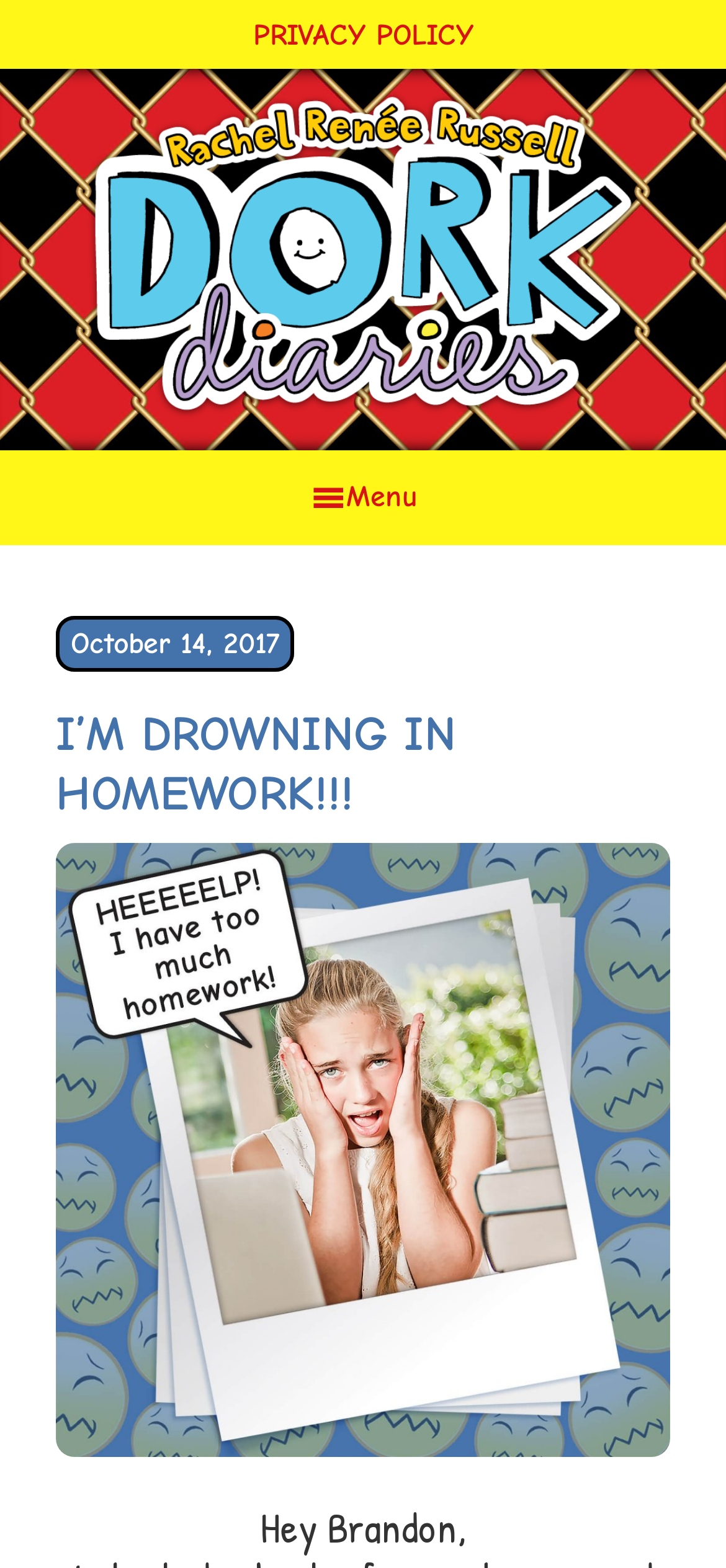Determine the primary headline of the webpage.

I’M DROWNING IN HOMEWORK!!!